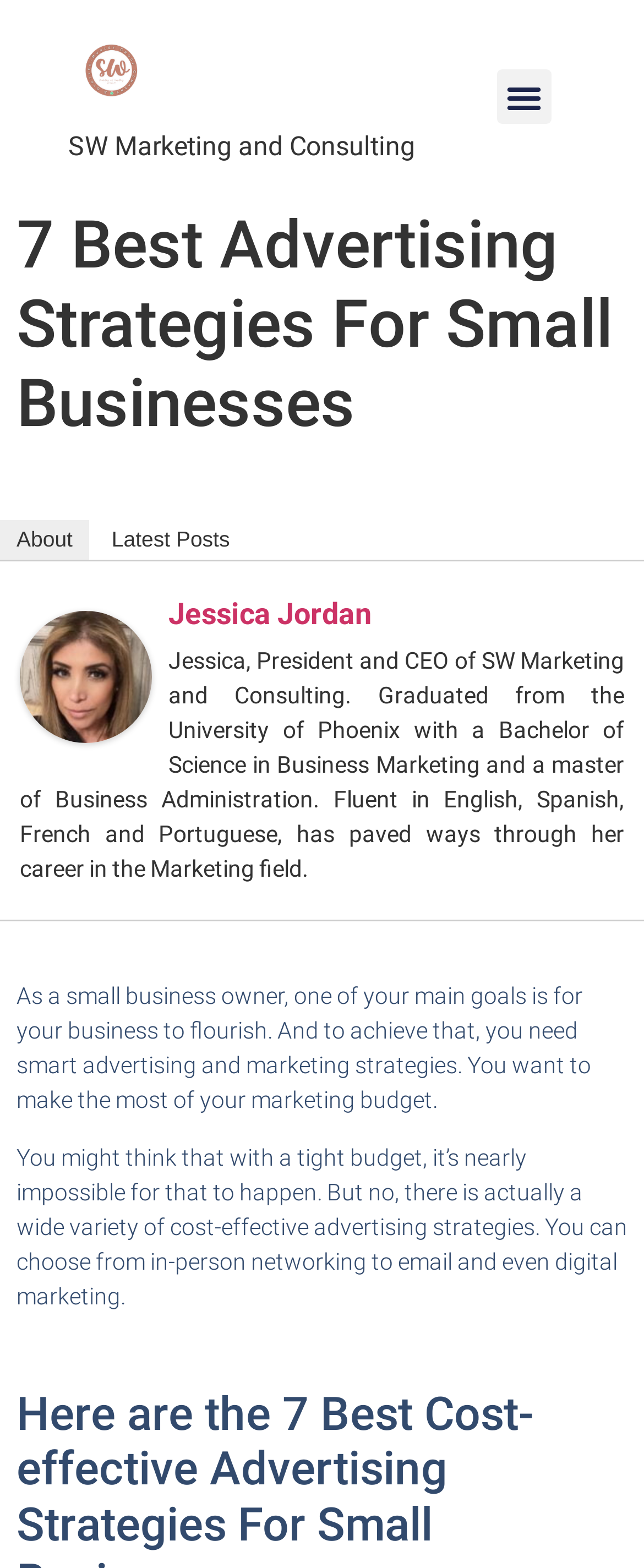What types of marketing strategies are mentioned?
Please look at the screenshot and answer using one word or phrase.

In-person, email, digital